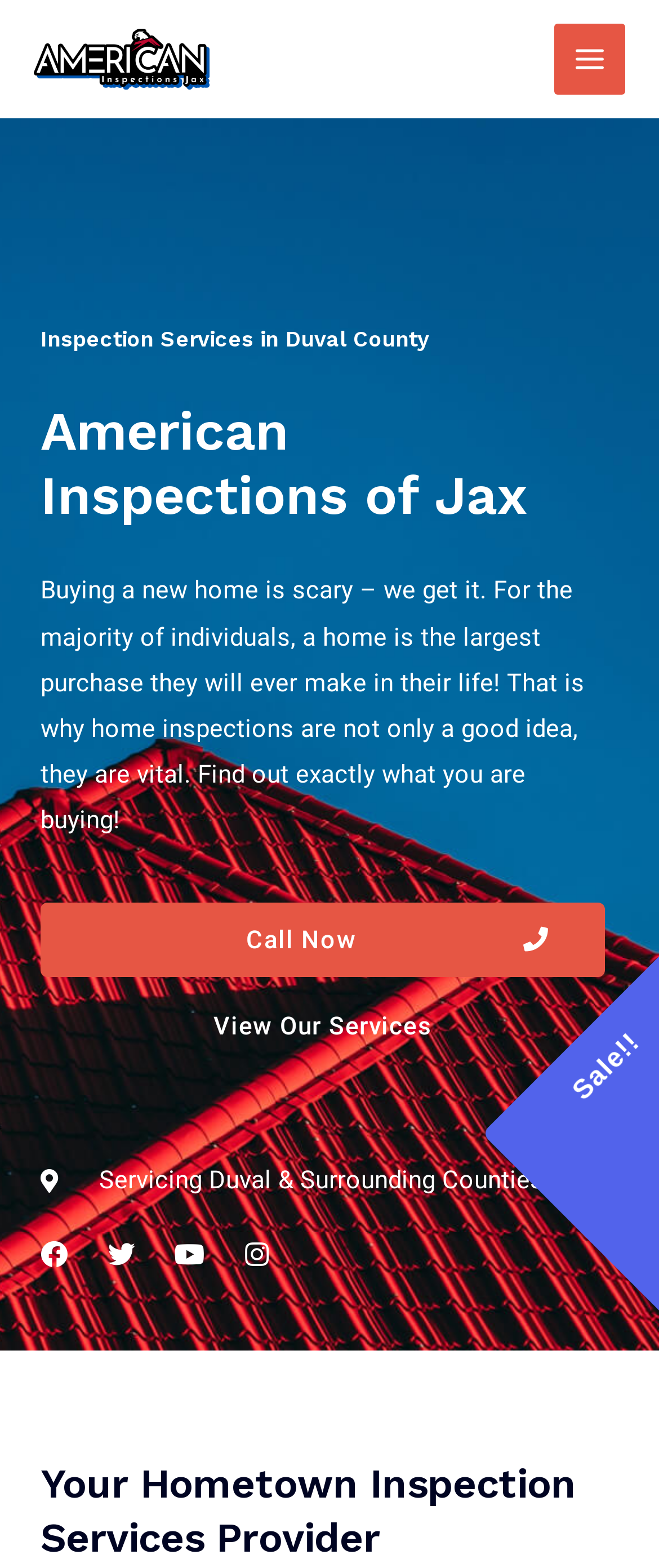Give a concise answer using one word or a phrase to the following question:
What counties are serviced by the company?

Duval & Surrounding Counties